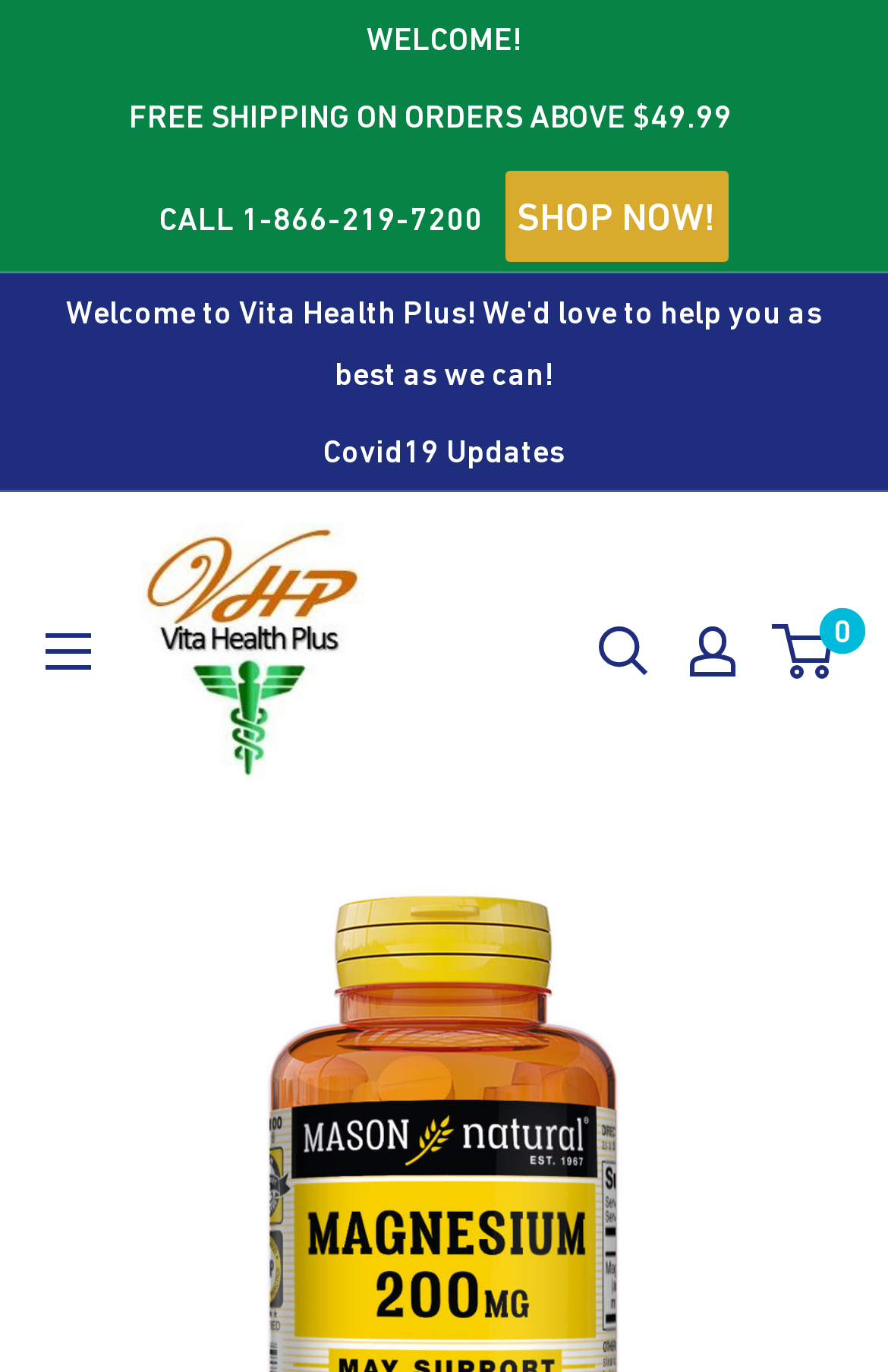Please locate the bounding box coordinates of the element that needs to be clicked to achieve the following instruction: "View July 2022 posts". The coordinates should be four float numbers between 0 and 1, i.e., [left, top, right, bottom].

None